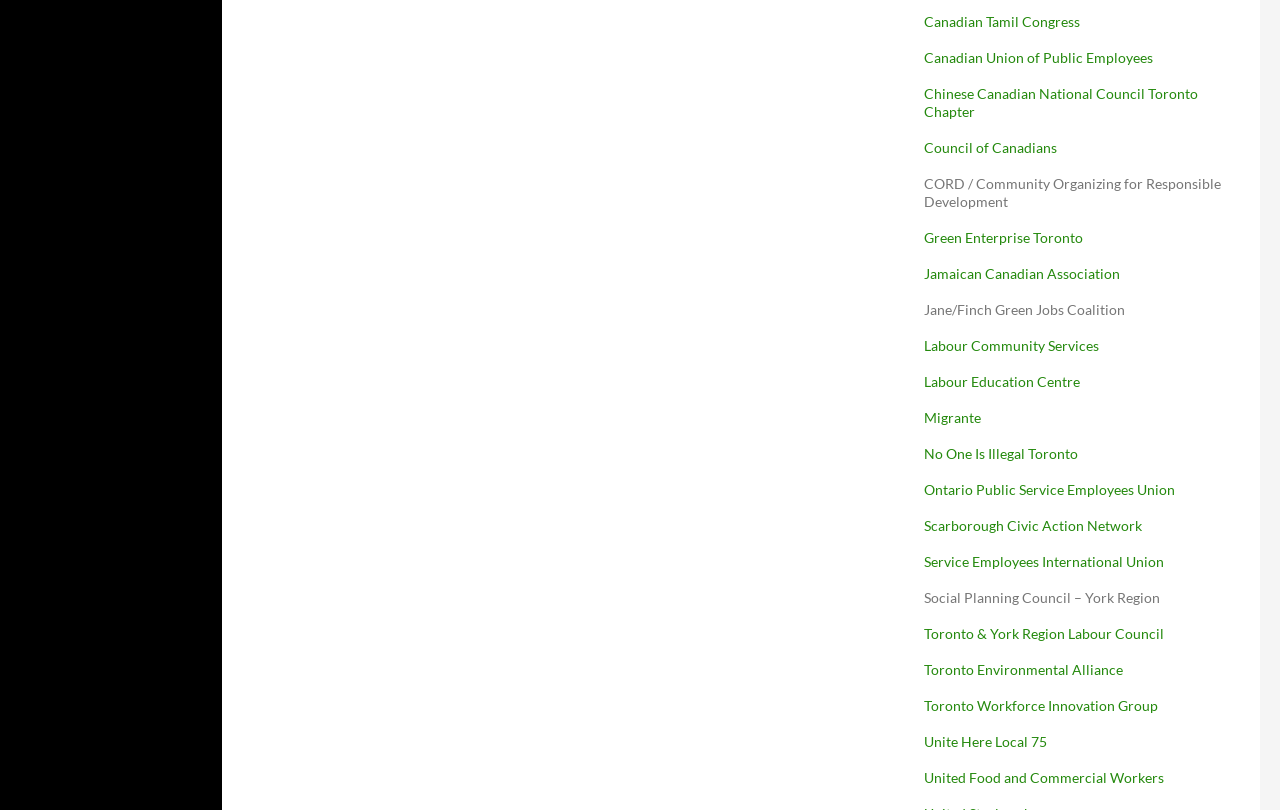Are the organizations listed in alphabetical order?
Provide a thorough and detailed answer to the question.

By examining the text elements on the webpage, I notice that the organizations are listed in alphabetical order, suggesting that the webpage is organized to facilitate easy searching and browsing.